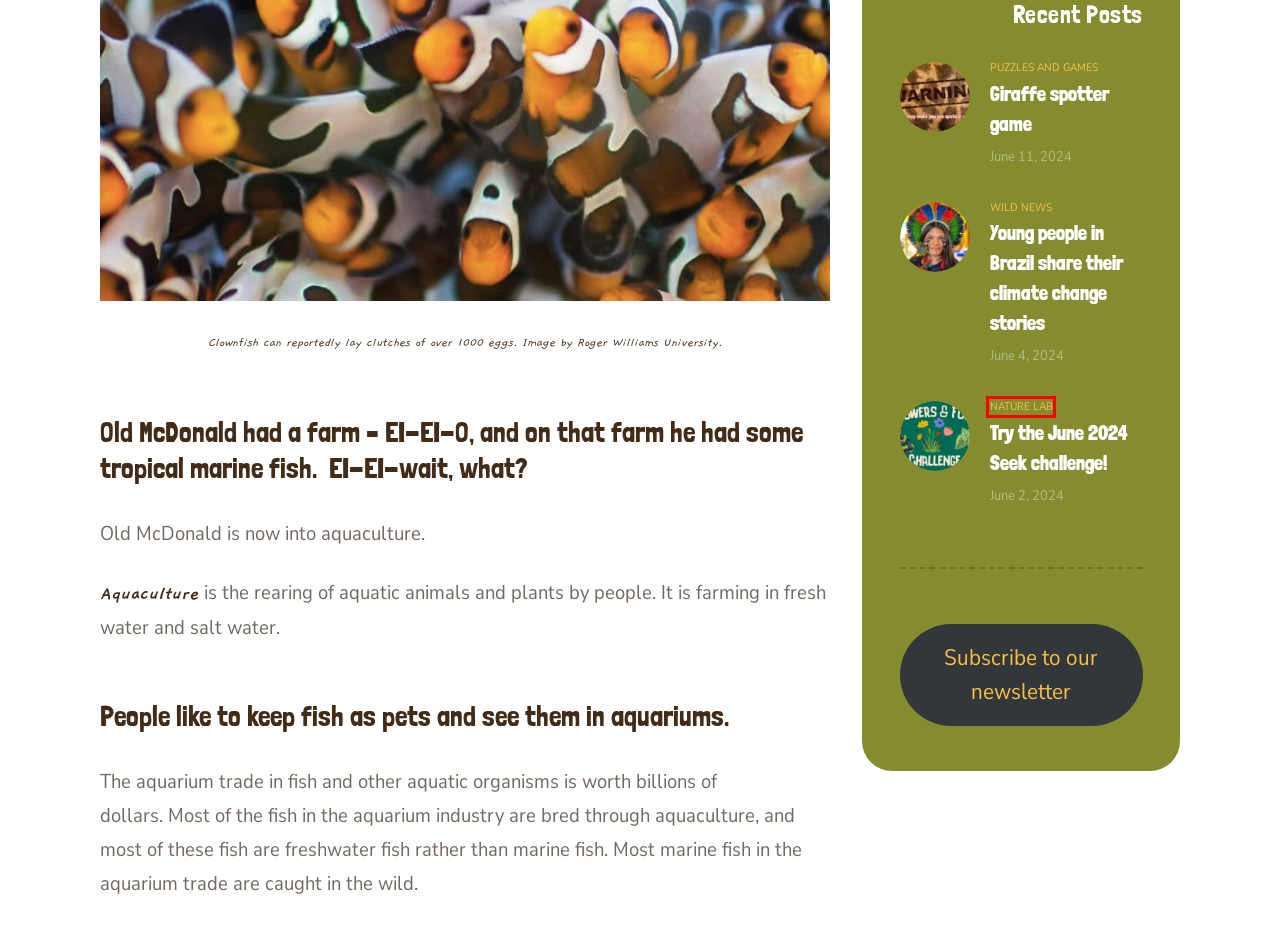Examine the screenshot of a webpage featuring a red bounding box and identify the best matching webpage description for the new page that results from clicking the element within the box. Here are the options:
A. Puzzles and Games – Mongabay Kids
B. Mongabay.com
C. Young people in Brazil share their climate change stories – Mongabay Kids
D. Surprise sighting: Giant river otter spotted in Argentina – Mongabay Kids
E. Giraffe spotter game – Mongabay Kids
F. Nature Lab – Mongabay Kids
G. About us – Mongabay Kids
H. Try the June 2024 Seek challenge! – Mongabay Kids

F